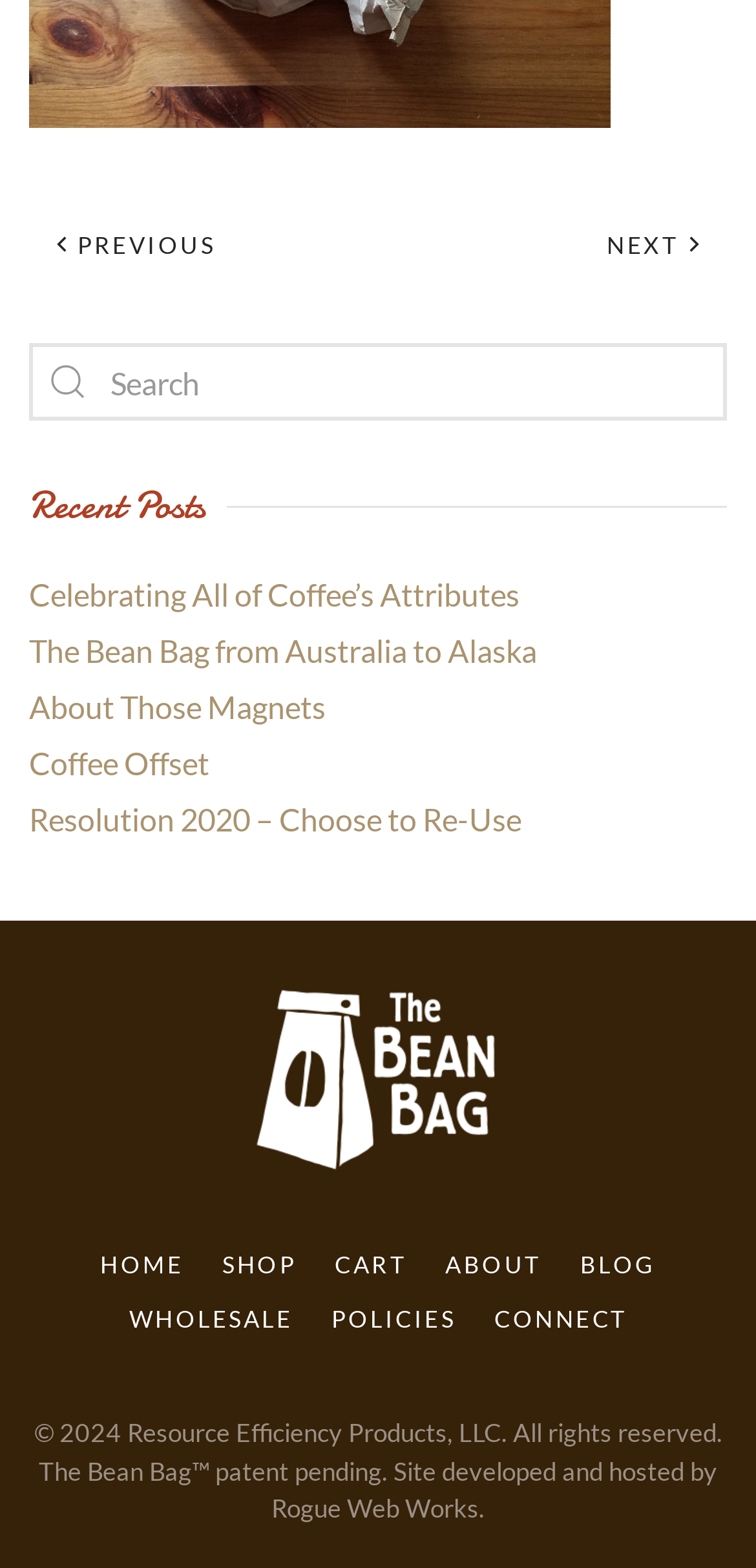How many navigation links are at the bottom?
With the help of the image, please provide a detailed response to the question.

I counted the number of links at the bottom of the webpage, starting from 'HOME' to 'WHOLESALE', 'POLICIES', 'CONNECT', and finally 'Rogue Web Works'. There are 11 links in total.